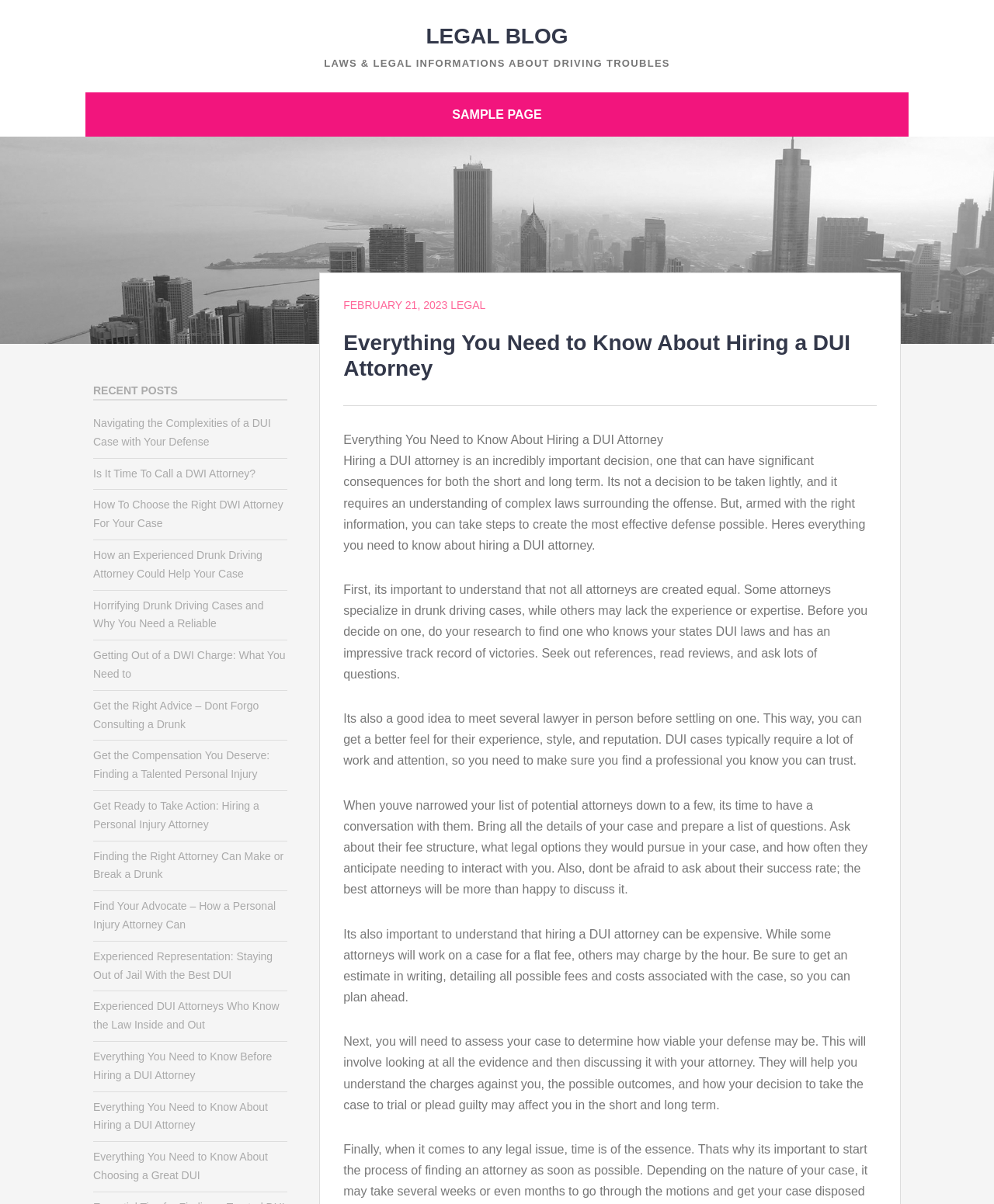Extract the primary headline from the webpage and present its text.

Everything You Need to Know About Hiring a DUI Attorney